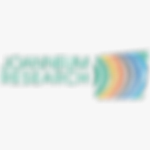What is the text displayed prominently in the logo?
We need a detailed and meticulous answer to the question.

The text 'JOANNEUM RESEARCH' is prominently displayed, reflecting the organization’s commitment to advancing knowledge and technology.